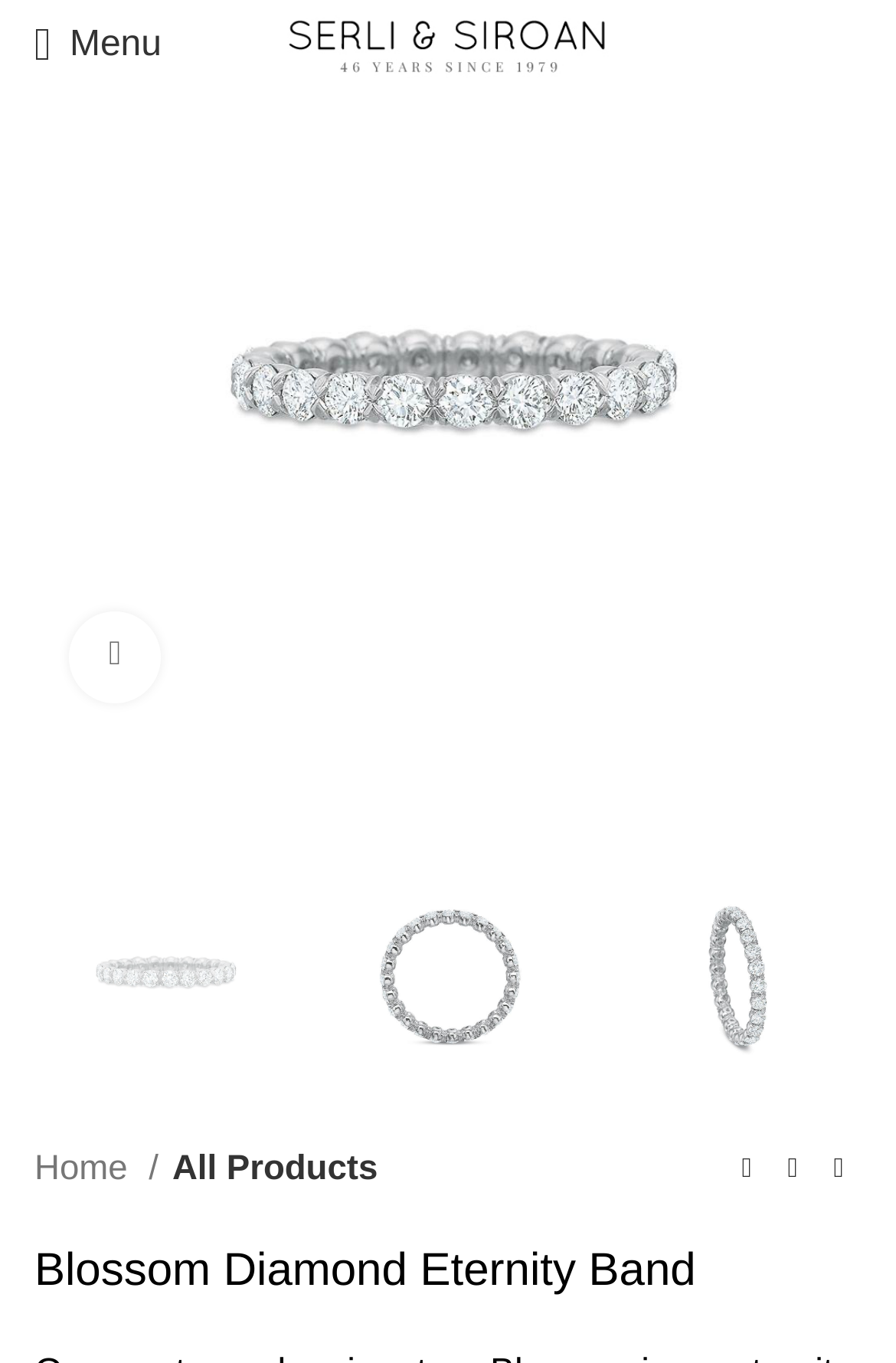Find the bounding box coordinates for the area you need to click to carry out the instruction: "Go to home page". The coordinates should be four float numbers between 0 and 1, indicated as [left, top, right, bottom].

[0.038, 0.838, 0.177, 0.879]